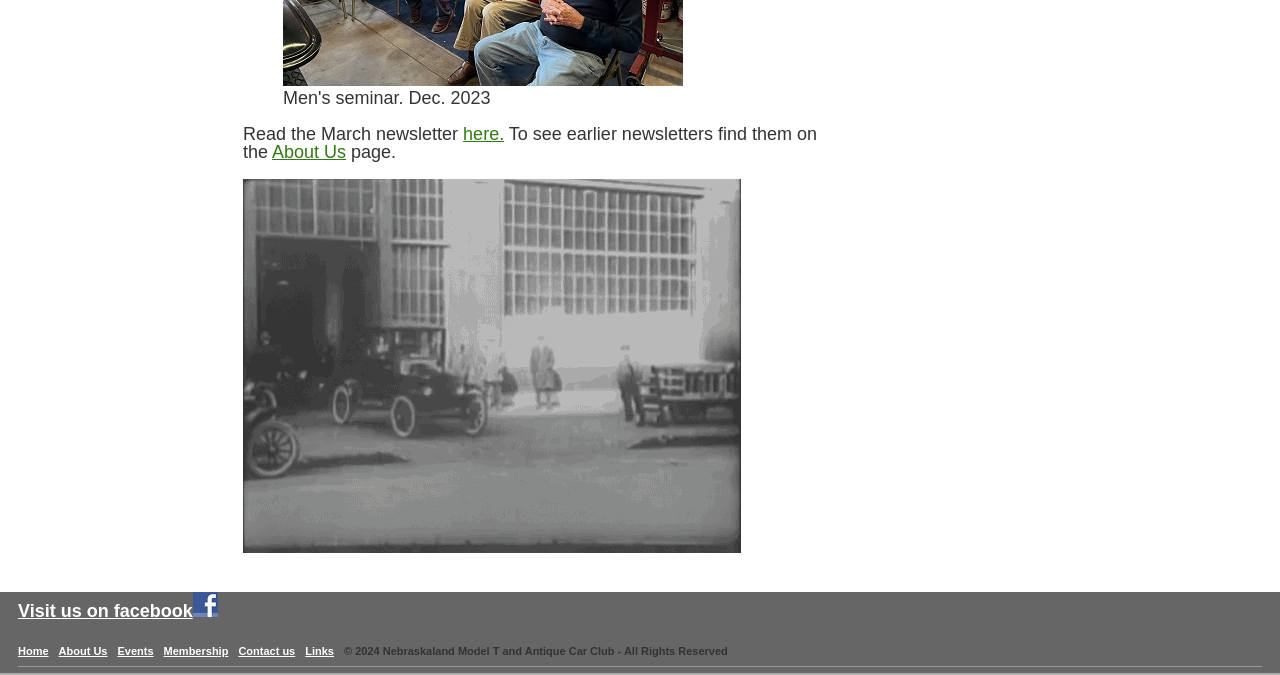Identify the bounding box coordinates of the area you need to click to perform the following instruction: "Visit the About Us page".

[0.213, 0.21, 0.27, 0.239]